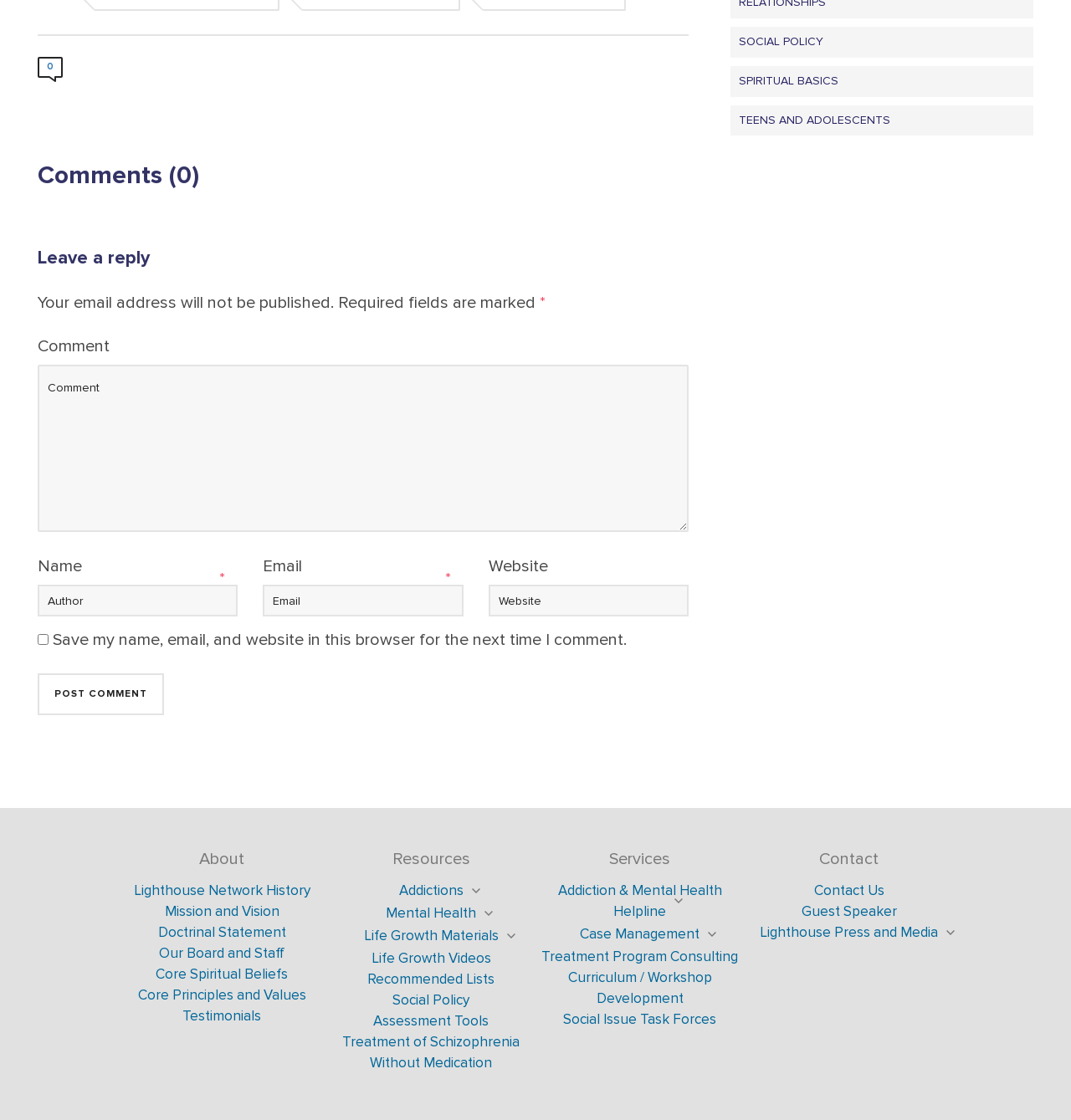Please locate the bounding box coordinates of the element that should be clicked to complete the given instruction: "Leave a comment".

[0.035, 0.219, 0.14, 0.243]